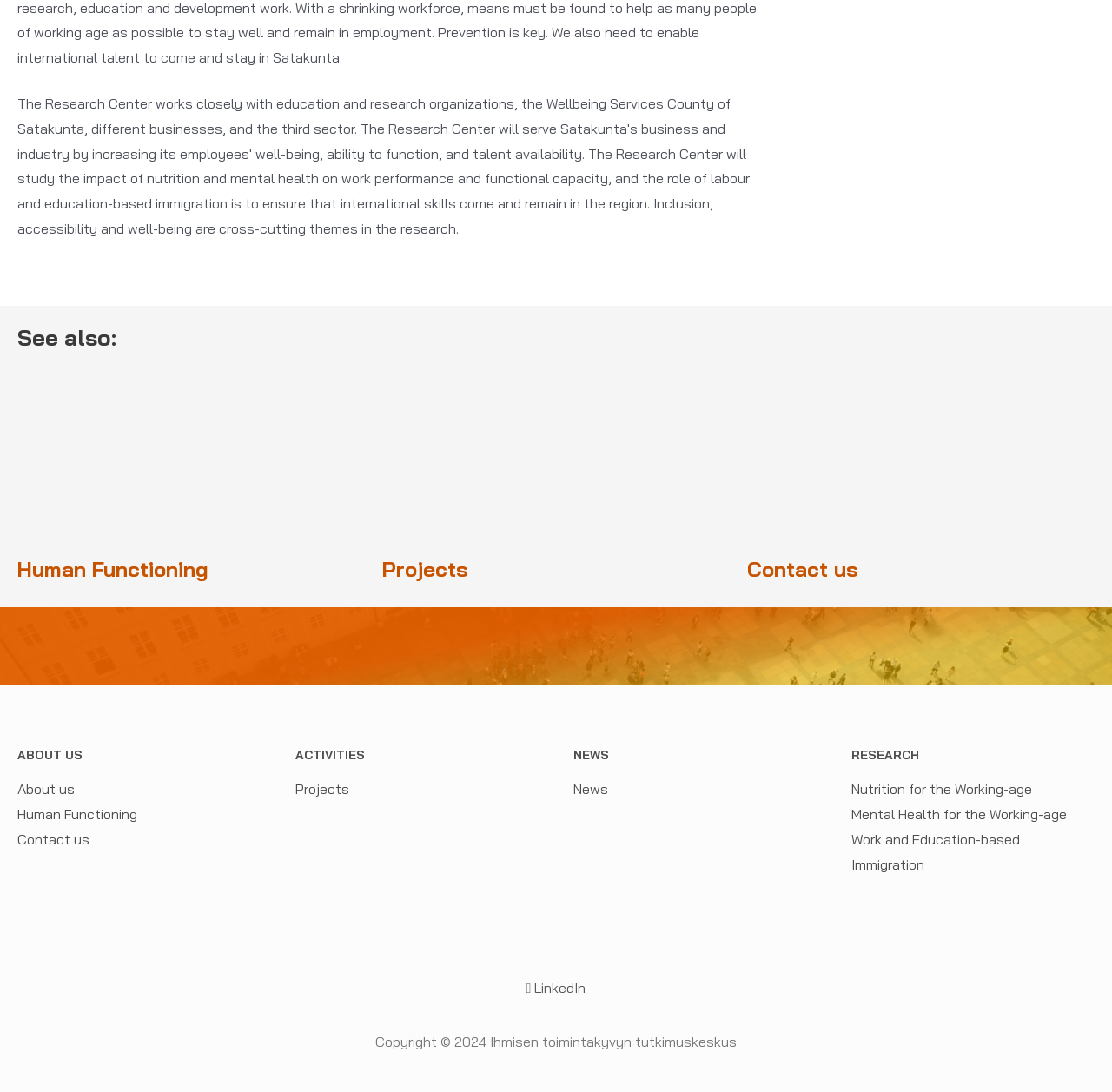What is the name of the research center?
Look at the image and answer the question using a single word or phrase.

Ihmisen toimintakyvyn tutkimuskeskus